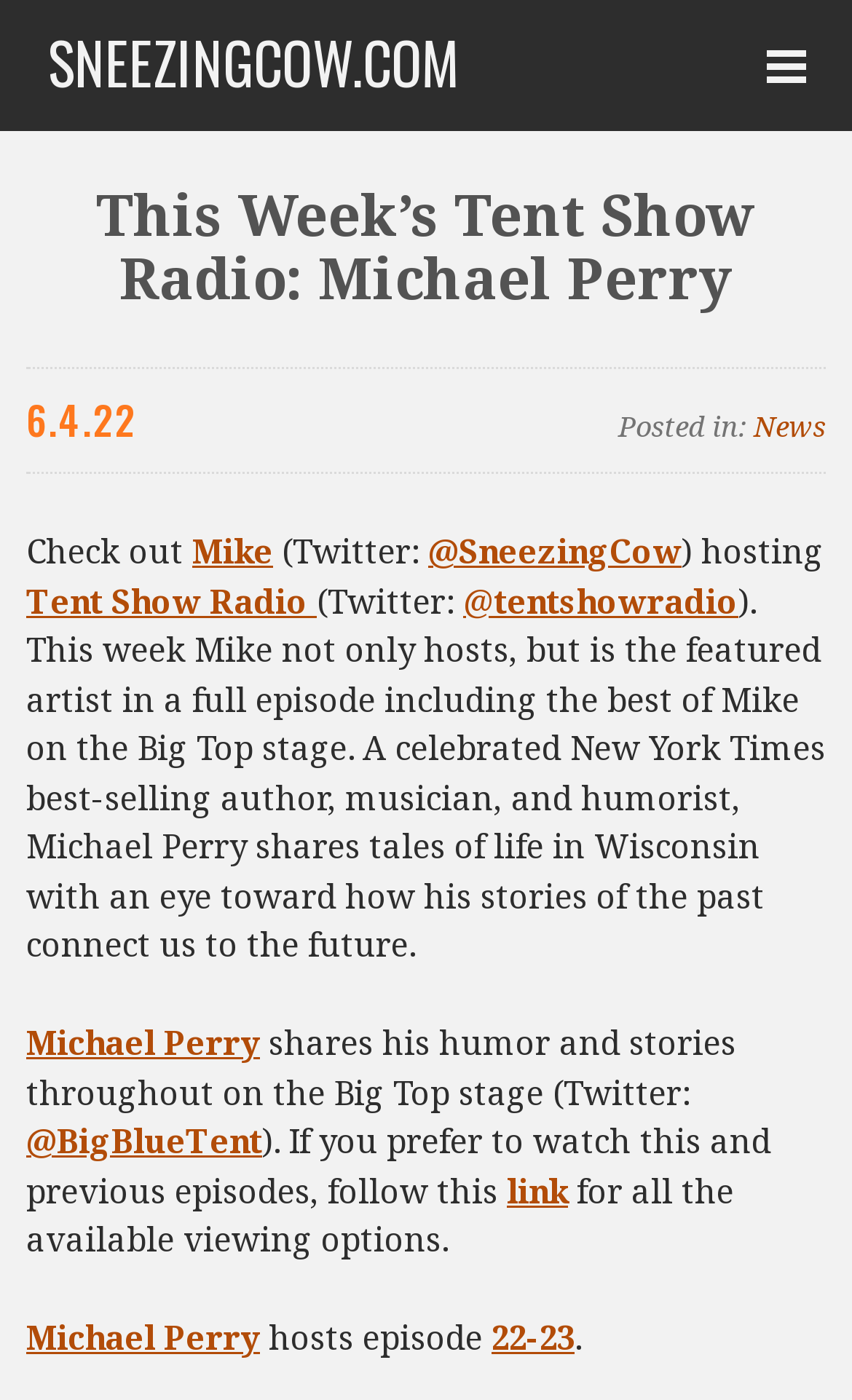Respond with a single word or phrase:
What is the date of this episode?

6.4.22